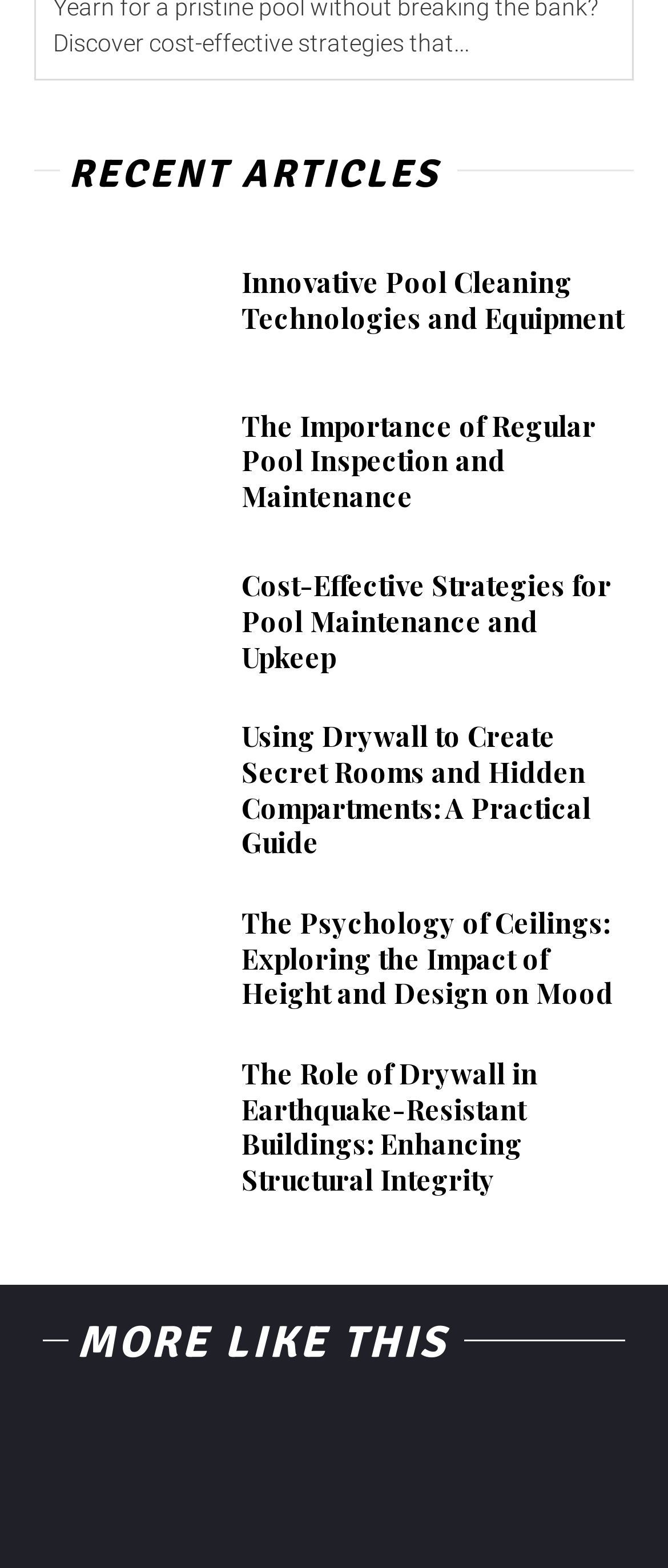Please give a concise answer to this question using a single word or phrase: 
What is the purpose of the section 'MORE LIKE THIS'?

To suggest similar articles